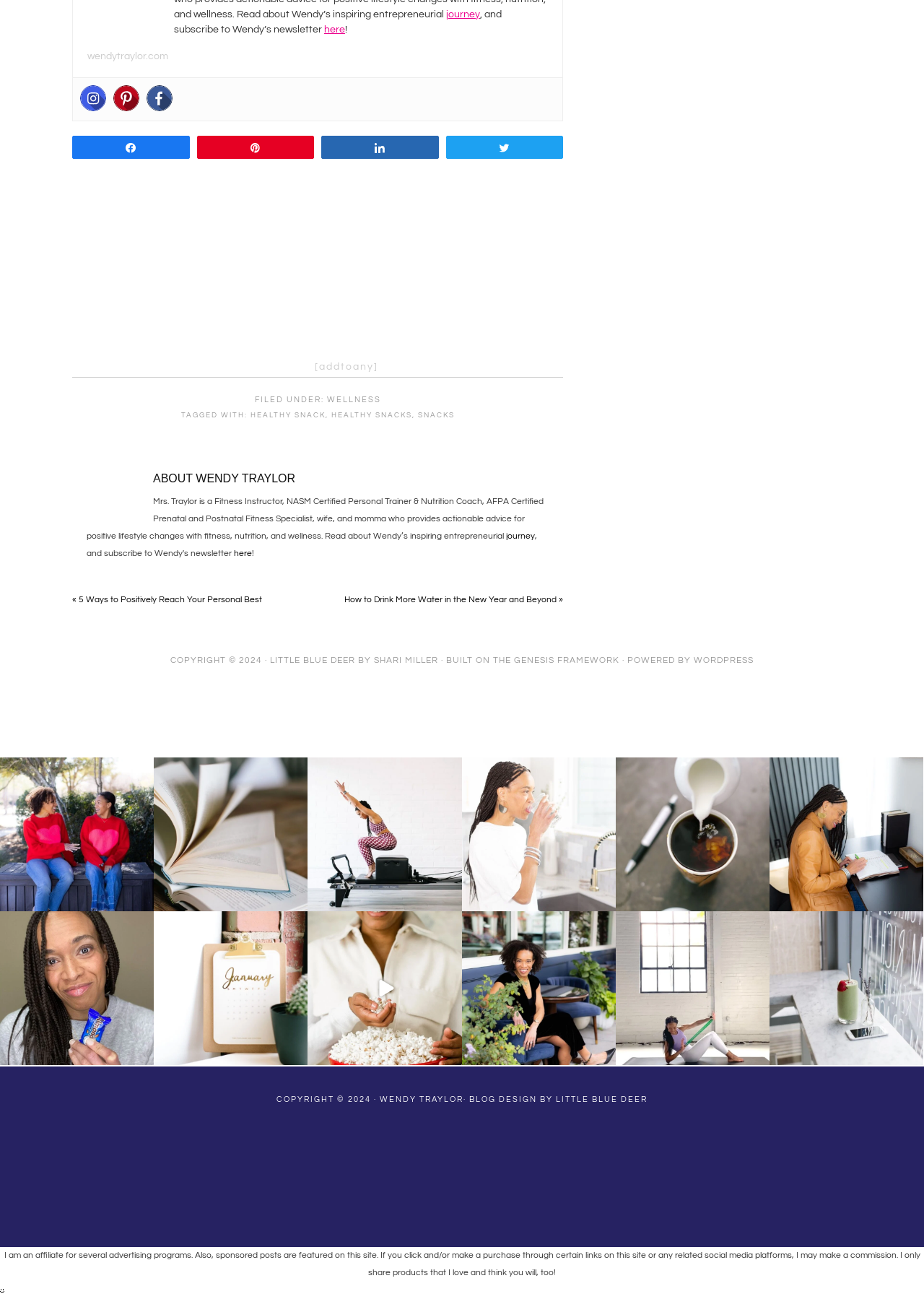Locate the bounding box coordinates of the area you need to click to fulfill this instruction: 'Click on the 'Subscribe to Wendy’s newsletter' link'. The coordinates must be in the form of four float numbers ranging from 0 to 1: [left, top, right, bottom].

[0.188, 0.007, 0.543, 0.027]